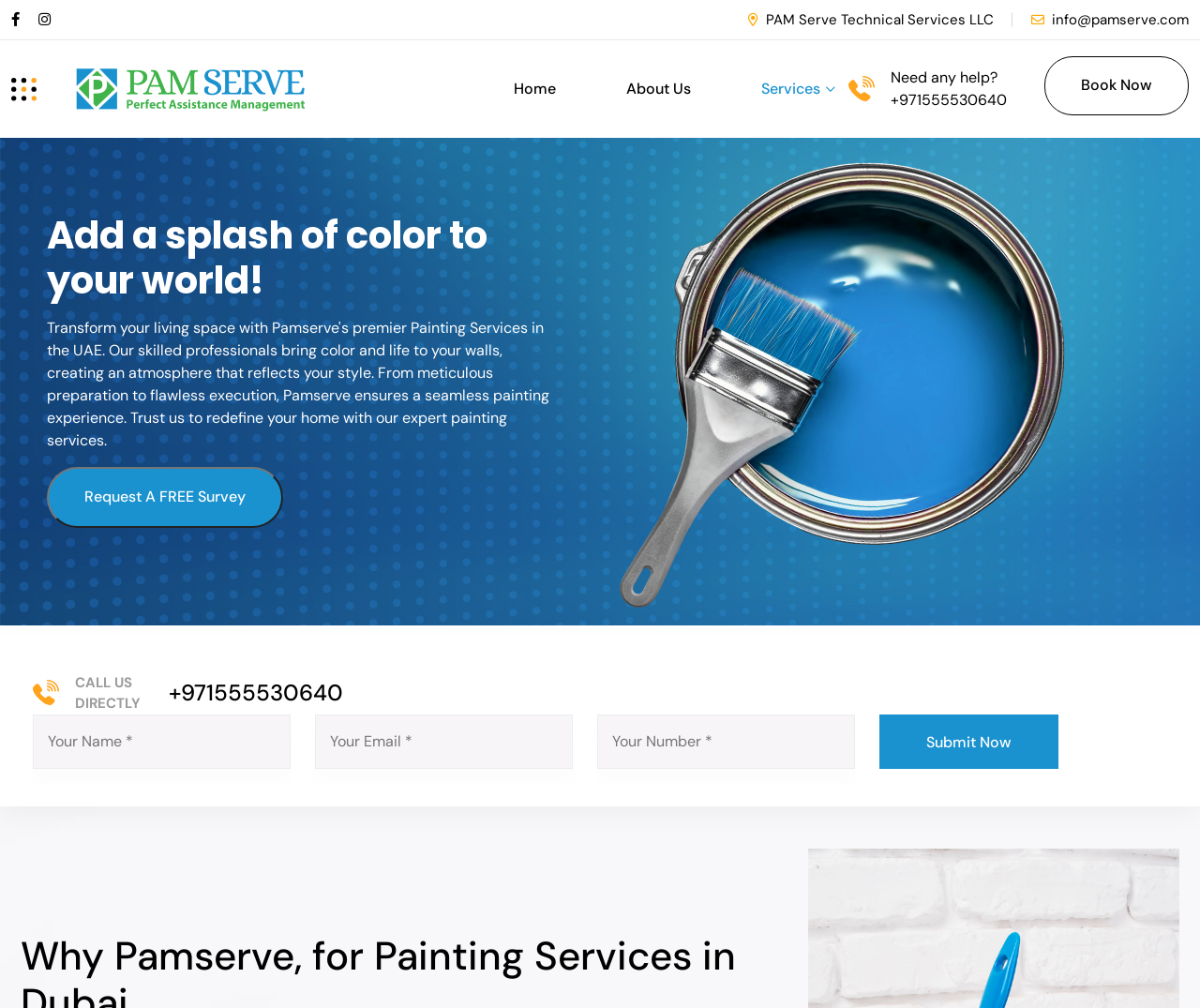Give a one-word or one-phrase response to the question:
What is the company name?

PAM Serve Technical Services LLC